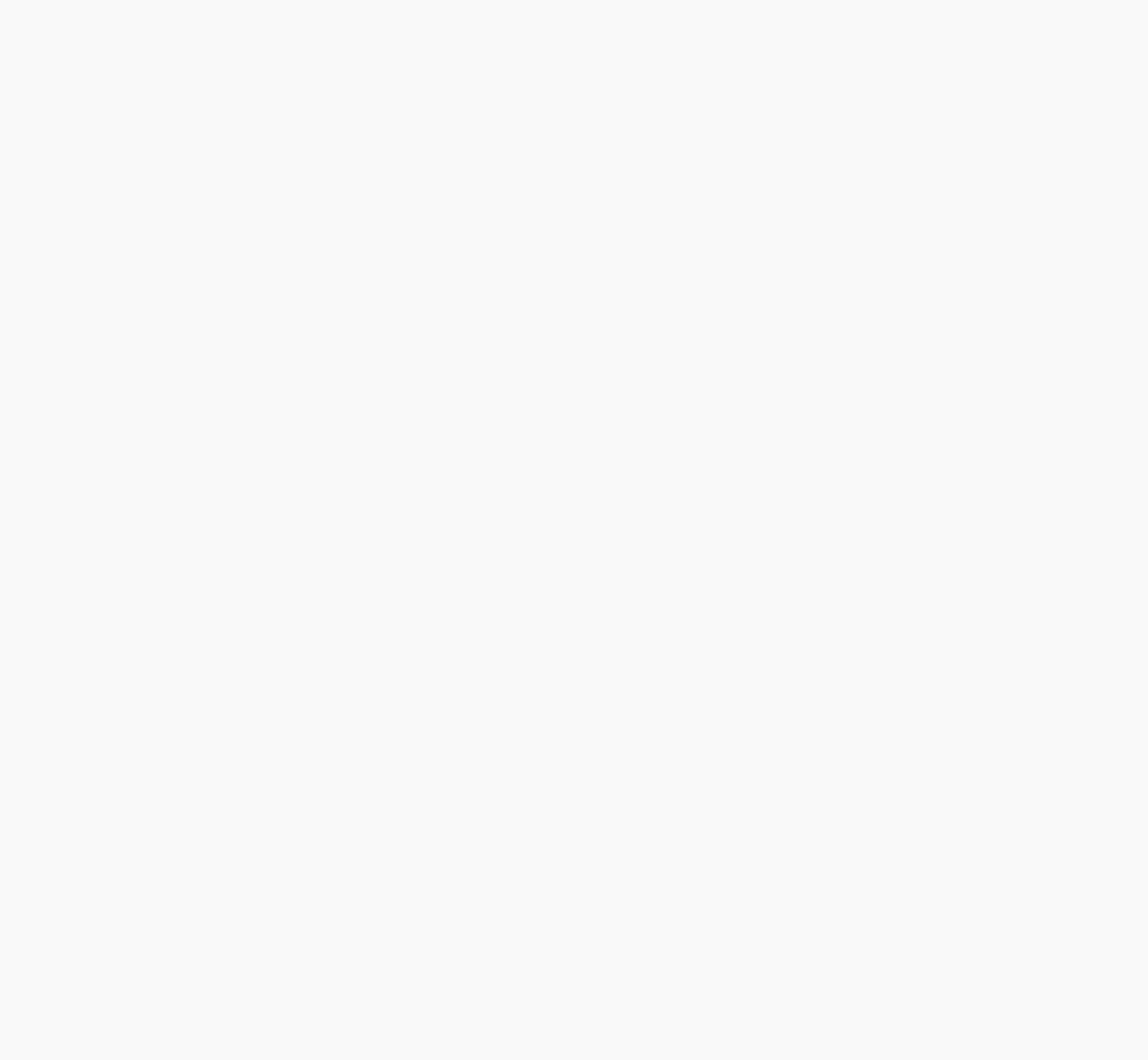Please determine the bounding box coordinates of the element to click in order to execute the following instruction: "Share on Facebook". The coordinates should be four float numbers between 0 and 1, specified as [left, top, right, bottom].

[0.078, 0.22, 0.157, 0.245]